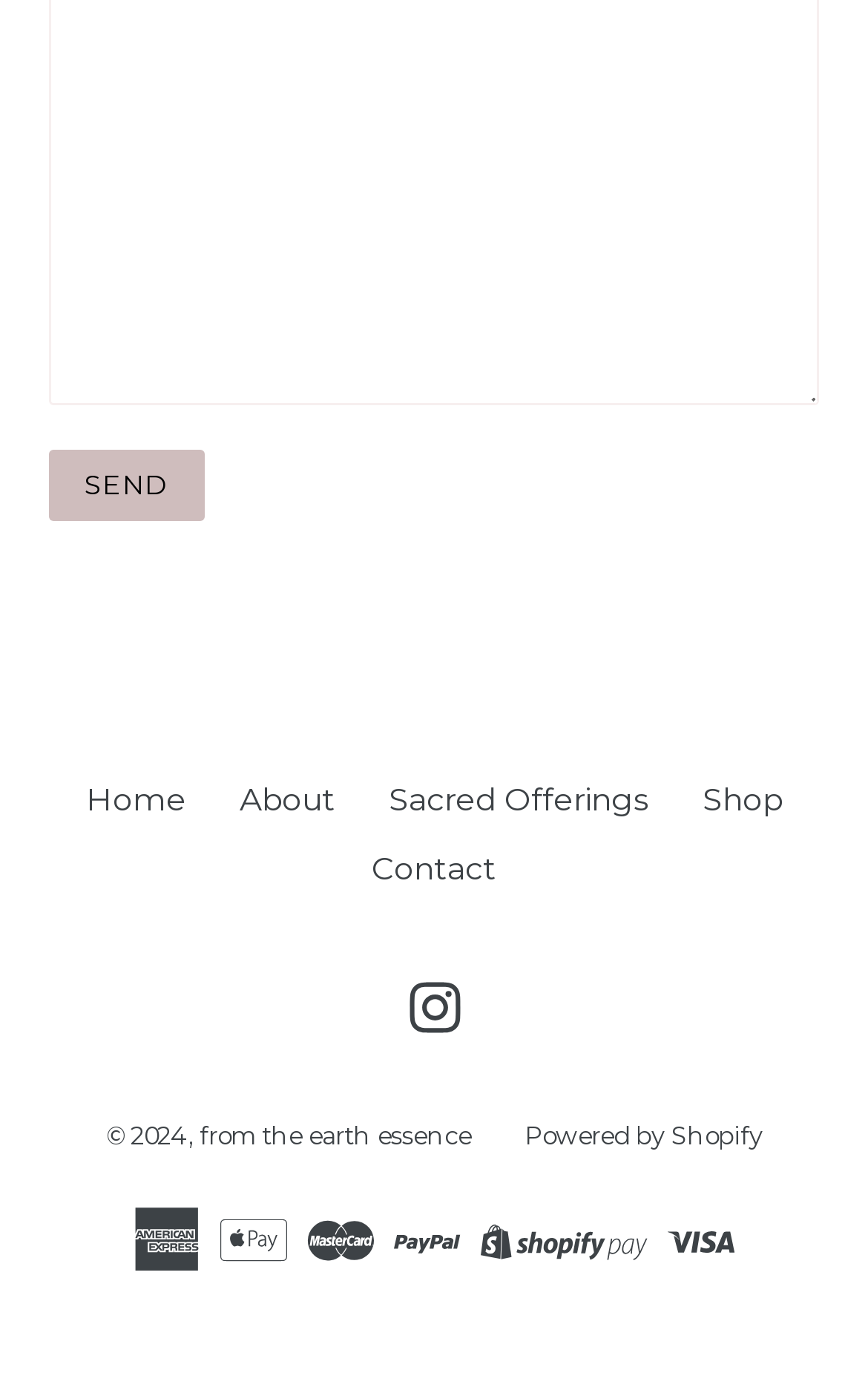Please determine the bounding box coordinates of the clickable area required to carry out the following instruction: "Click the Send button". The coordinates must be four float numbers between 0 and 1, represented as [left, top, right, bottom].

[0.056, 0.322, 0.235, 0.374]